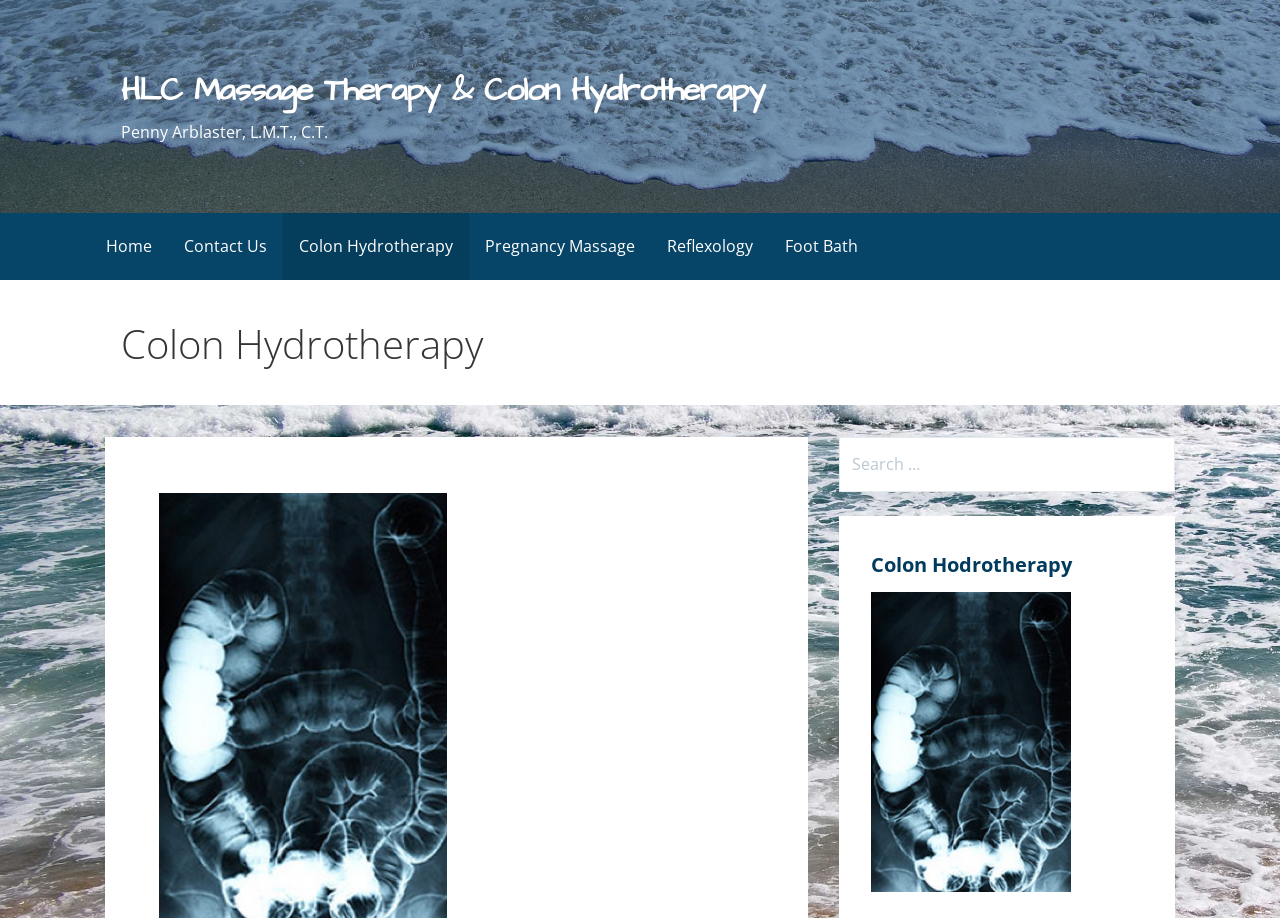Determine the bounding box coordinates of the area to click in order to meet this instruction: "Contact Us".

[0.131, 0.232, 0.221, 0.305]